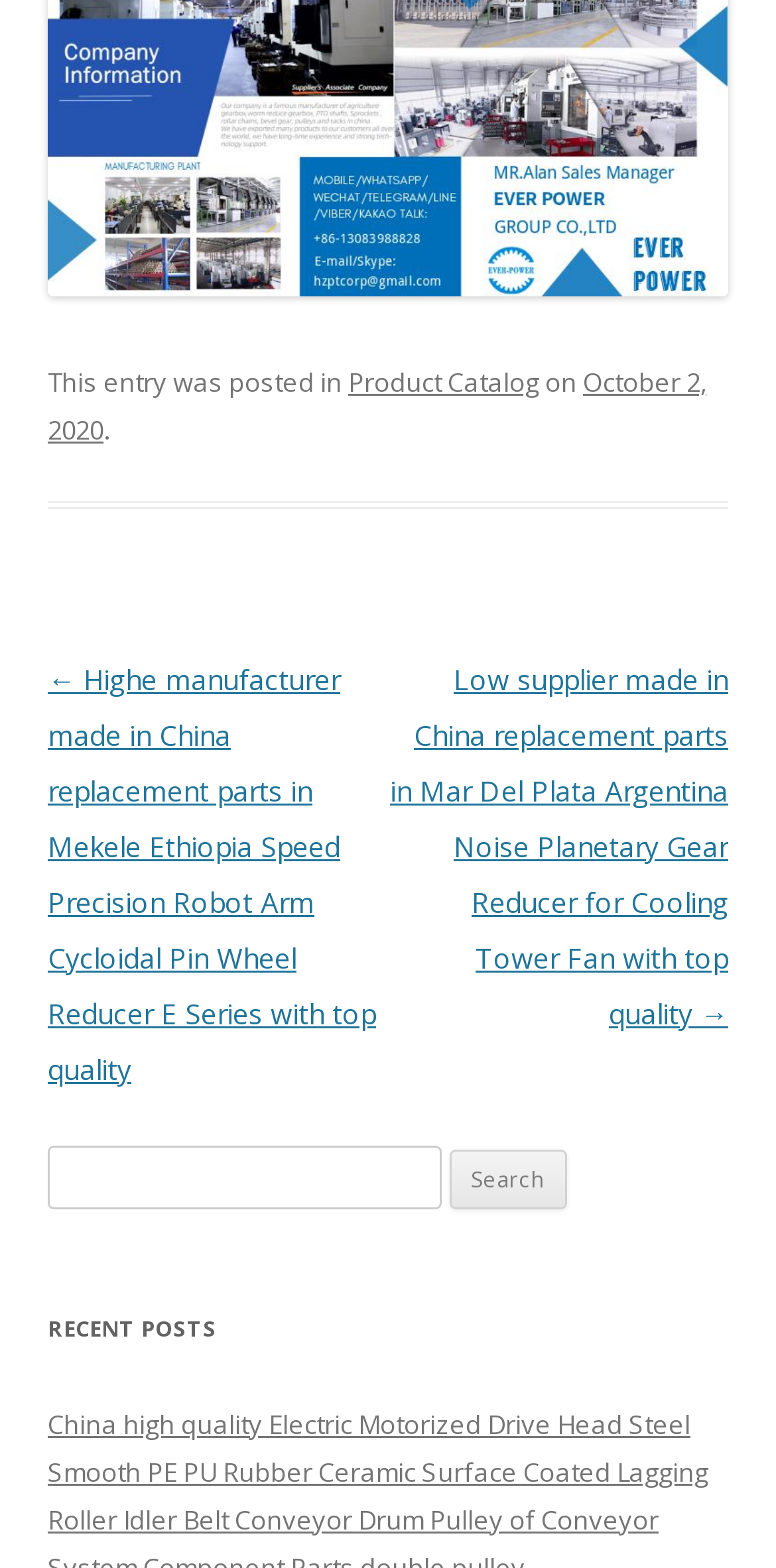Based on the description "parent_node: Search for: value="Search"", find the bounding box of the specified UI element.

[0.578, 0.733, 0.73, 0.771]